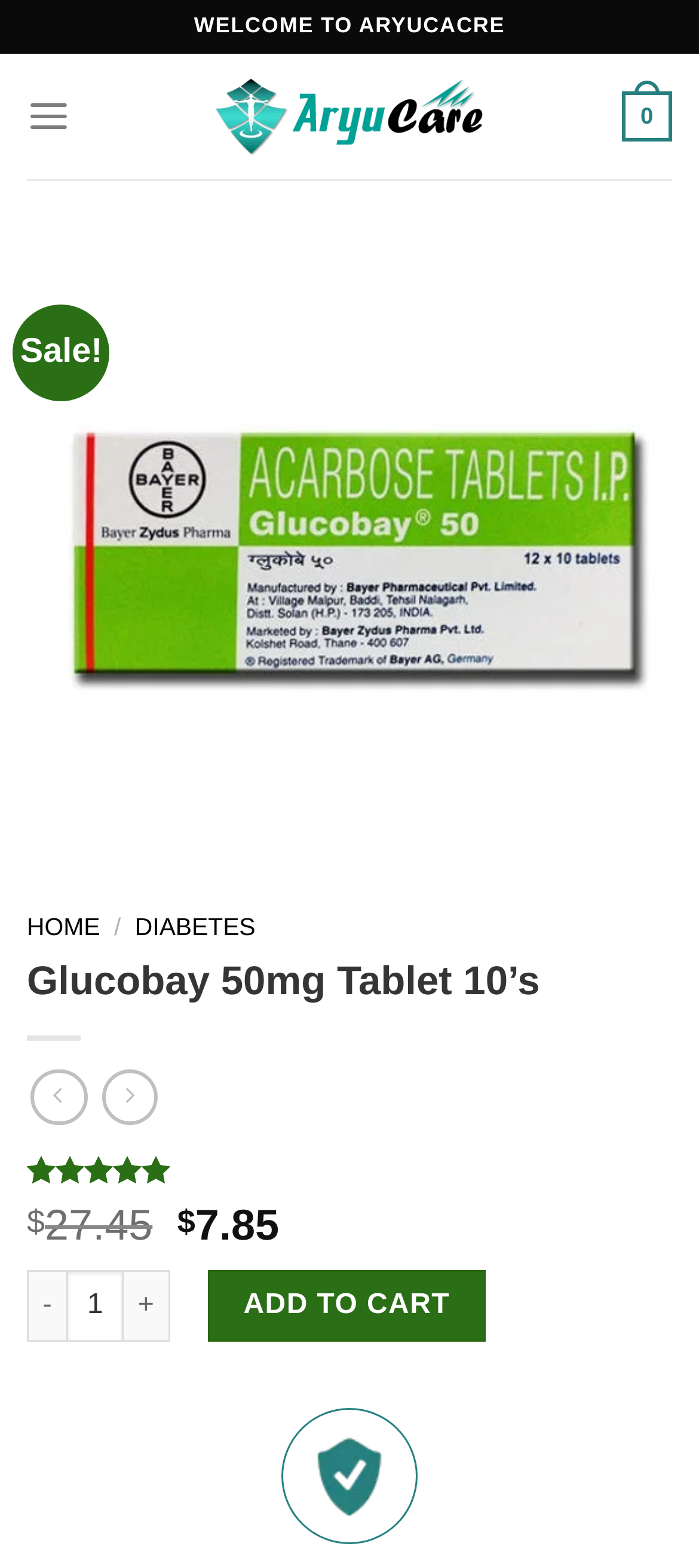Specify the bounding box coordinates of the region I need to click to perform the following instruction: "View the 'DIABETES' category". The coordinates must be four float numbers in the range of 0 to 1, i.e., [left, top, right, bottom].

[0.193, 0.583, 0.365, 0.6]